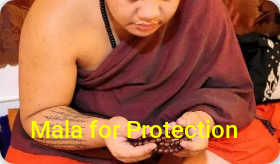Offer a detailed narrative of the image's content.

The image depicts a monk engaged in a moment of contemplation while handling a mala, a string of beads often used in meditation and prayer practices. The mala is highlighted with the descriptive text "Mala for Protection," emphasizing its spiritual significance. The monk is attentively examining the beads, symbolizing focus and mindfulness in his practice. Dressed in traditional robes, he embodies a serene connection to the spiritual traditions of Buddhism, where such malas are considered tools for meditation, aiding in concentration and the pursuit of deeper spiritual insights. This scene captures the essence of using mala beads as not just accessories, but vital instruments for meditation and protection in Buddhist practice.